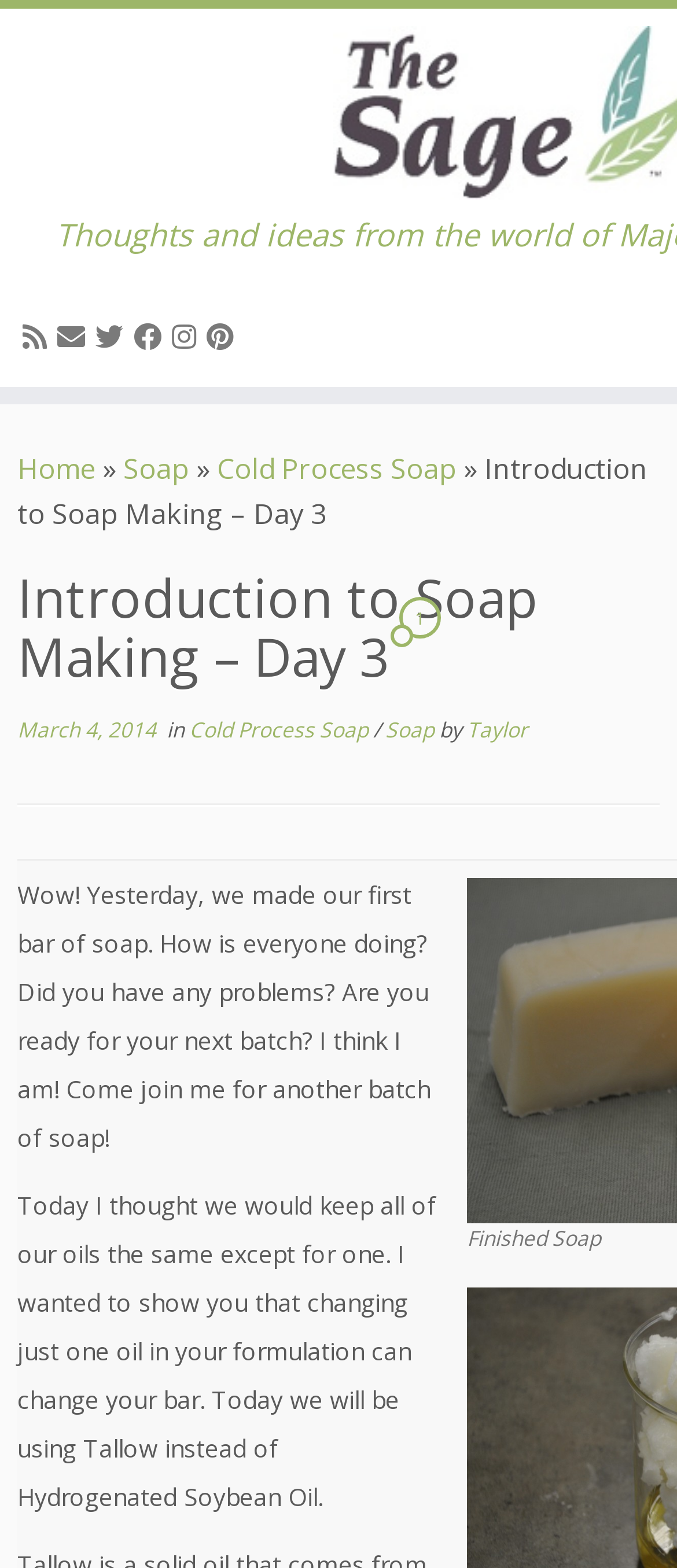Locate the bounding box coordinates of the item that should be clicked to fulfill the instruction: "Subscribe to the RSS feed".

[0.033, 0.203, 0.085, 0.227]